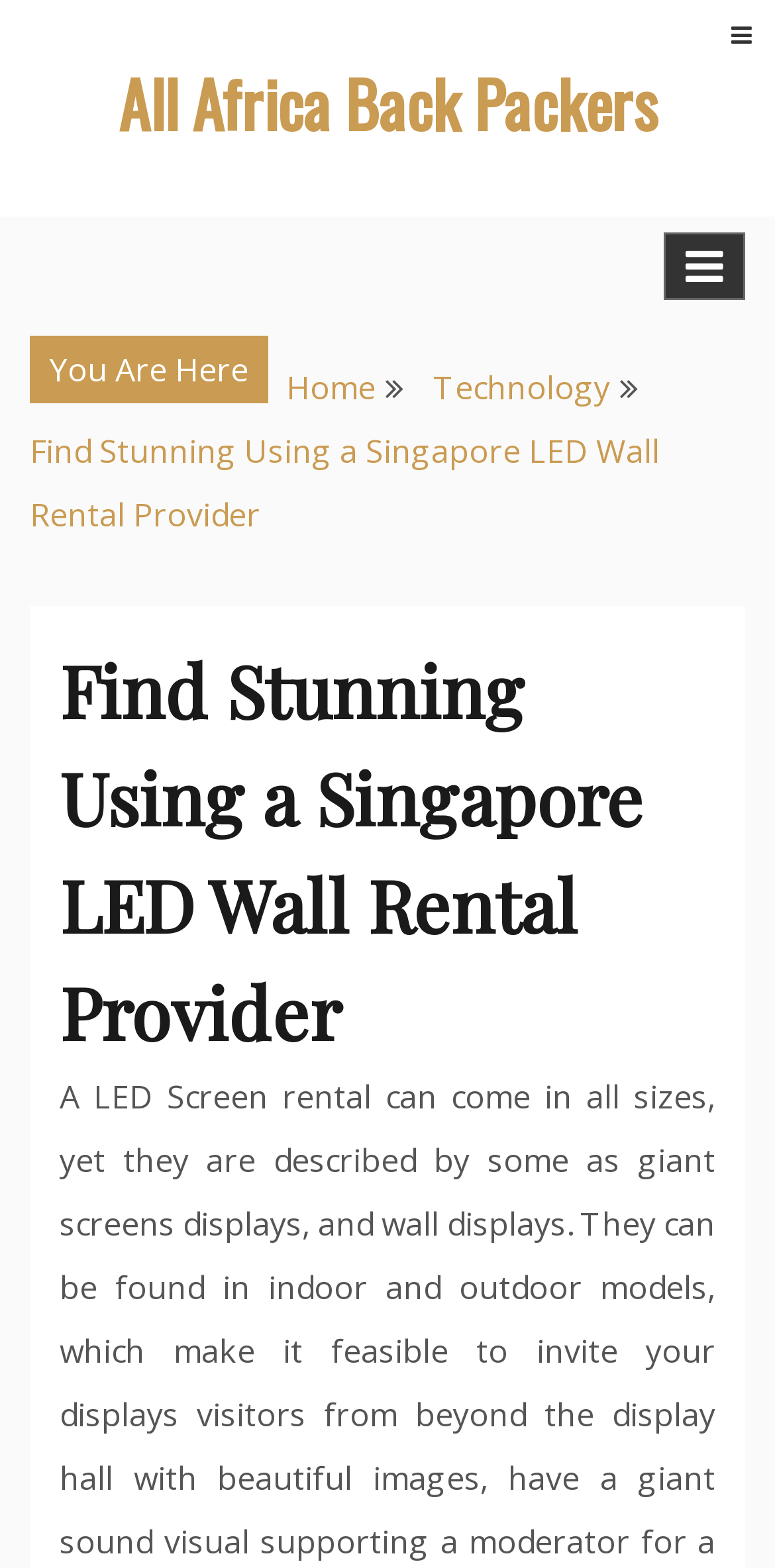Determine the bounding box for the UI element that matches this description: "Technology".

[0.559, 0.233, 0.787, 0.261]